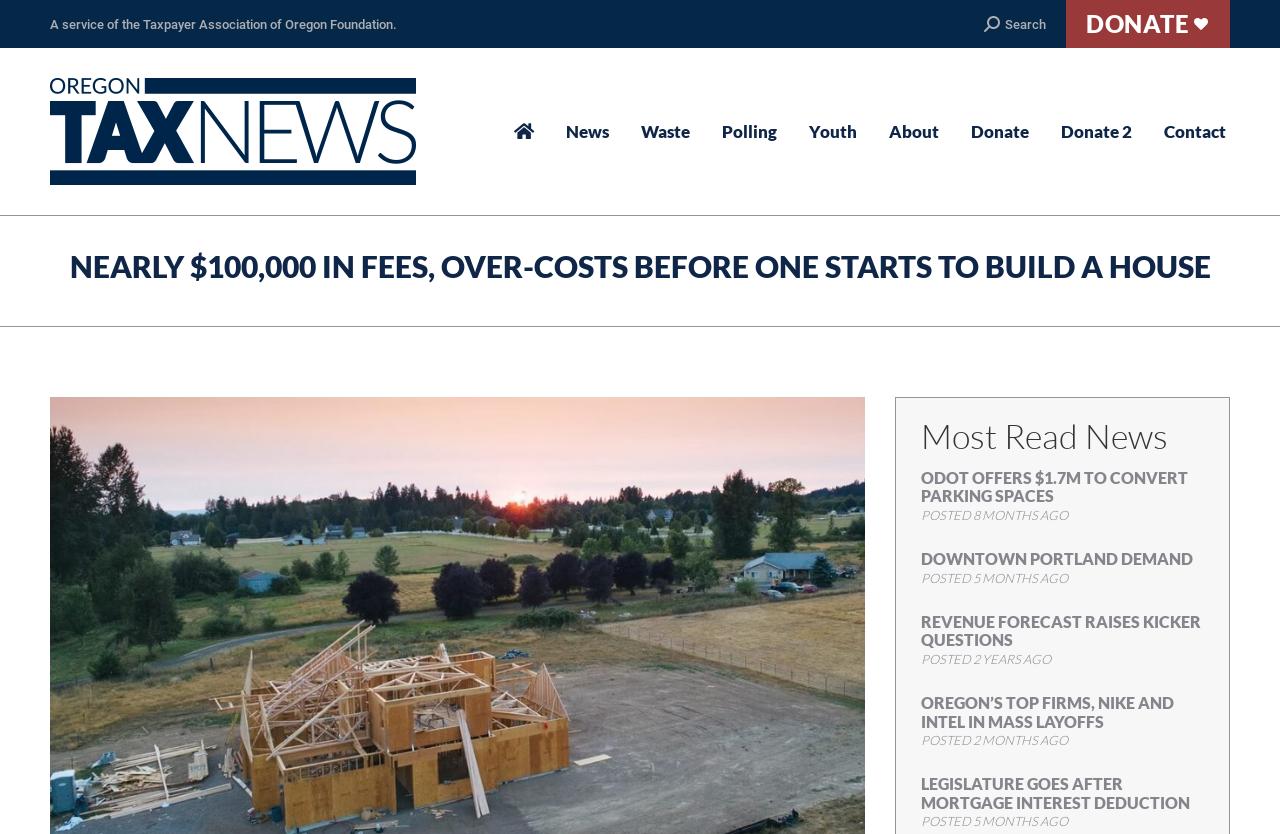Summarize the webpage in an elaborate manner.

The webpage is an article from Oregon Tax News, with the title "NEARLY $100,000 IN FEES, OVER-COSTS BEFORE ONE STARTS TO BUILD A HOUSE" prominently displayed at the top. Below the title, there is a subtitle "A service of the Taxpayer Association of Oregon Foundation." 

On the top right corner, there is a search bar with a magnifying glass icon, accompanied by the text "Search:". Next to the search bar, there is a "DONATE" button with a heart icon. 

On the top left corner, there is a logo of Oregon Tax News, which is an image with the text "Oregon Tax News" written below it. Below the logo, there are several navigation links, including "News", "Waste", "Polling", "Youth", "About", "Donate", and "Contact". 

The main content of the article starts below the navigation links, with the title of the article repeated. The article discusses the need for Oregon to build 550,000 houses over the next 20 years, according to the Oregon Department of Land Conservation and Development. 

On the right side of the article, there is a section titled "Most Read News", which lists several news articles with their titles and the time they were posted. The articles include "ODOT OFFERS $1.7M TO CONVERT PARKING SPACES", "DOWNTOWN PORTLAND DEMAND", "REVENUE FORECAST RAISES KICKER QUESTIONS", and several others.